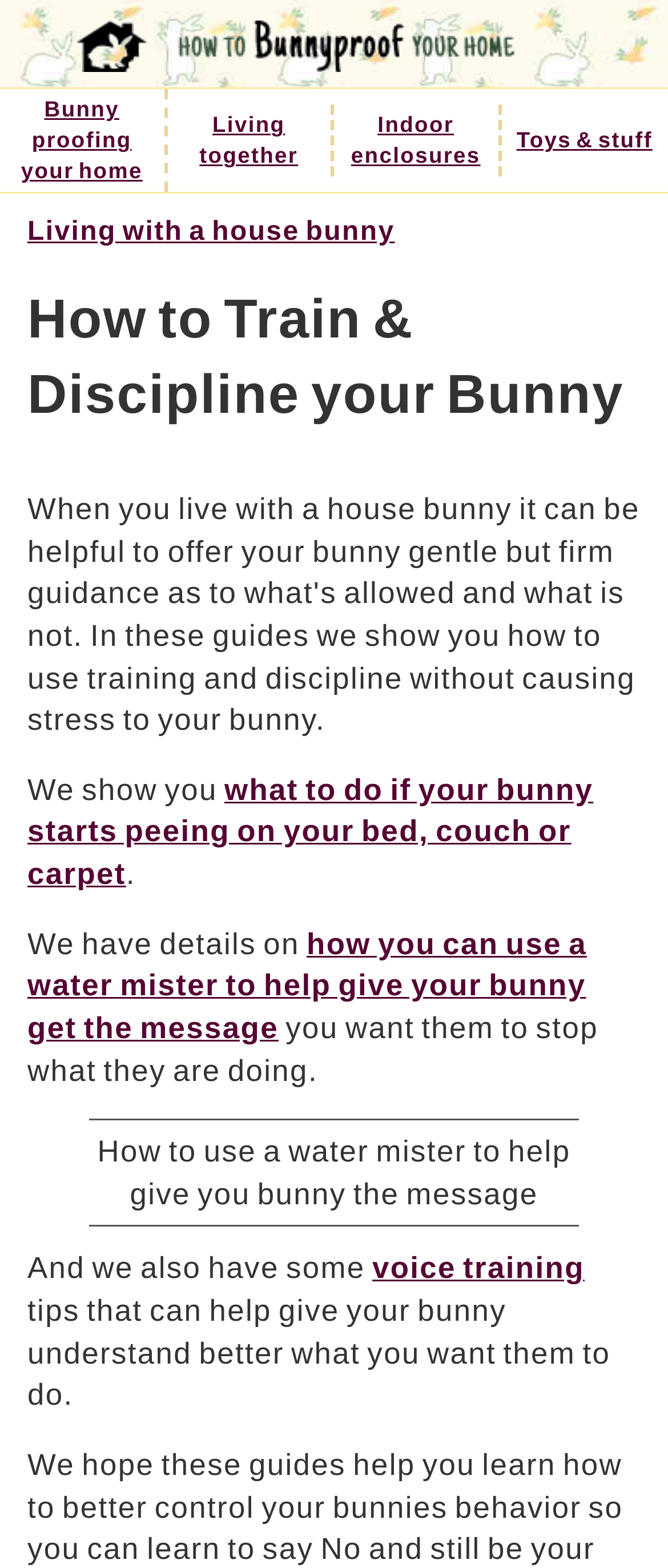Please find the top heading of the webpage and generate its text.

How to Train & Discipline your Bunny